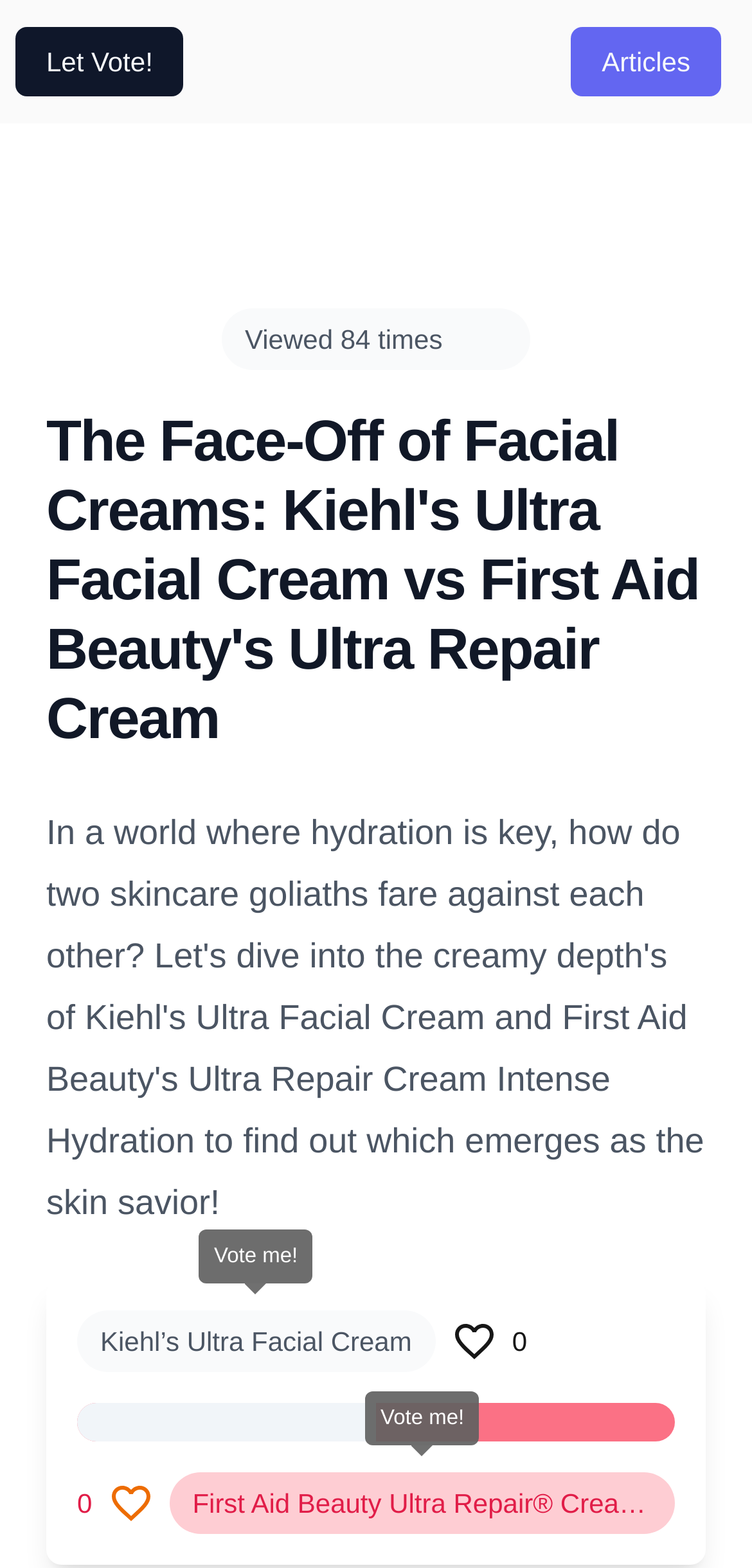What is the main heading displayed on the webpage? Please provide the text.

The Face-Off of Facial Creams: Kiehl's Ultra Facial Cream vs First Aid Beauty's Ultra Repair Cream